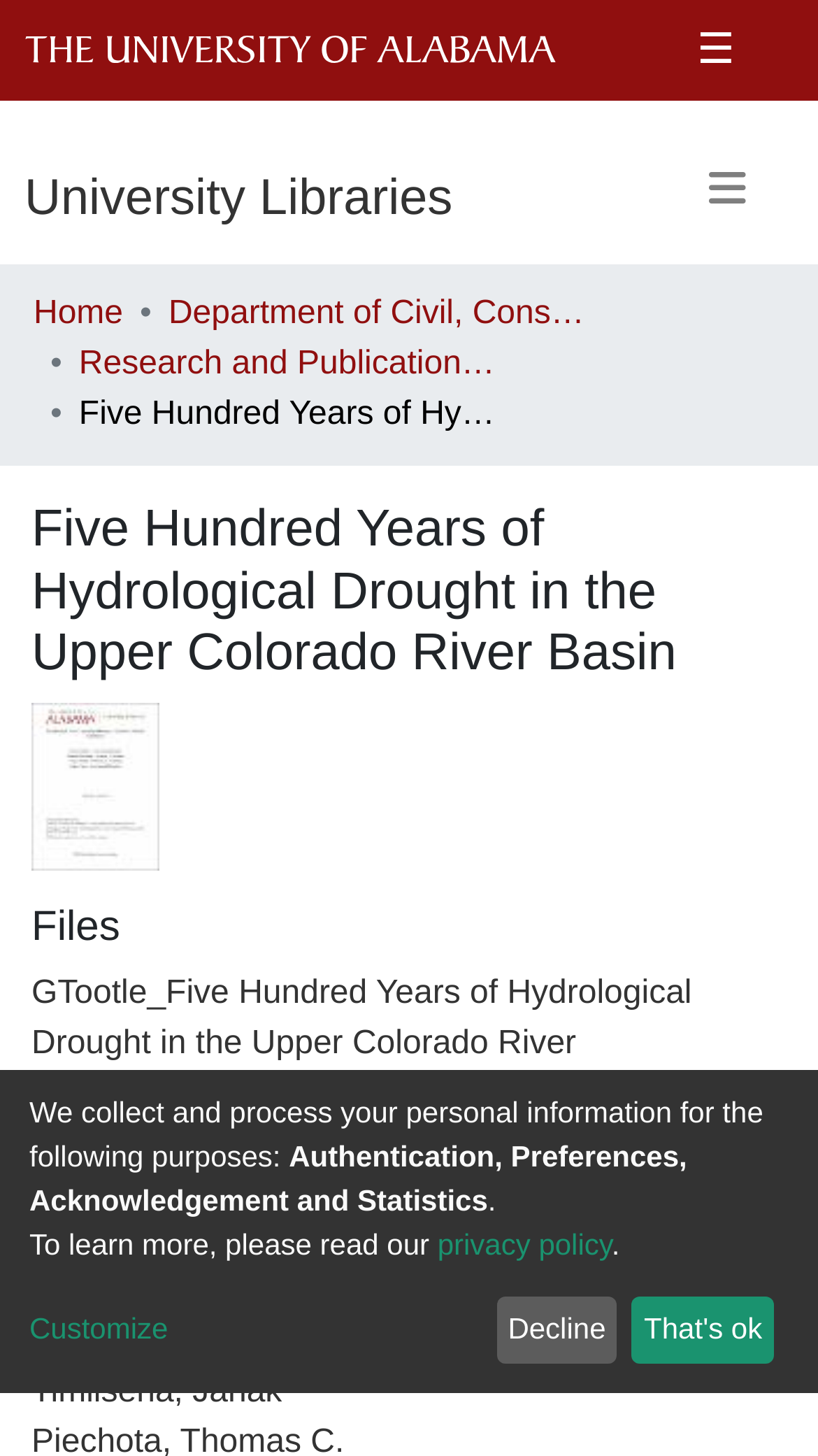Predict the bounding box of the UI element based on the description: "privacy policy". The coordinates should be four float numbers between 0 and 1, formatted as [left, top, right, bottom].

[0.535, 0.843, 0.748, 0.866]